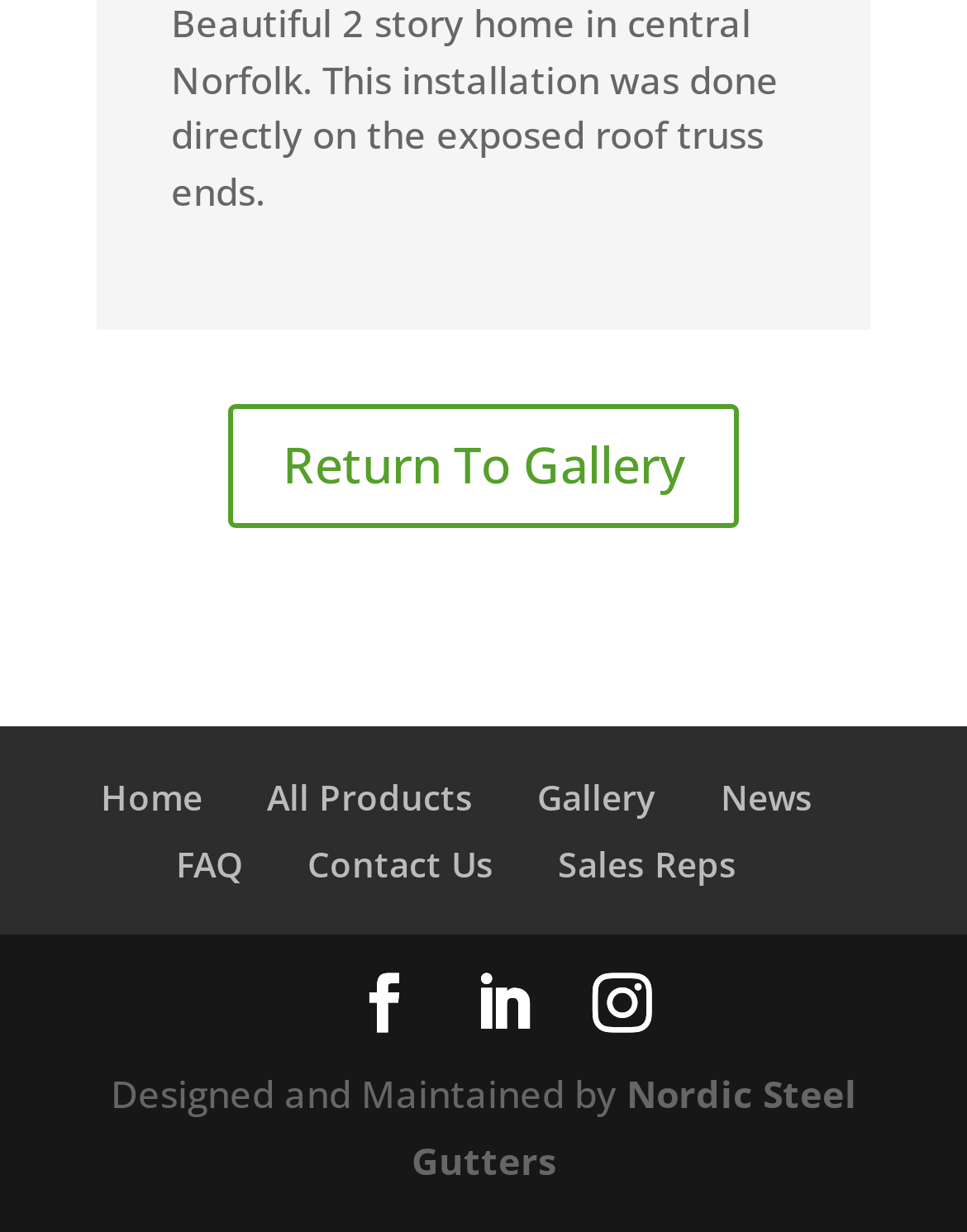Who designed and maintained the website?
Answer the question with a detailed and thorough explanation.

I found the text 'Designed and Maintained by' and the link 'Nordic Steel Gutters' next to it, which suggests that Nordic Steel Gutters is the designer and maintainer of the website.